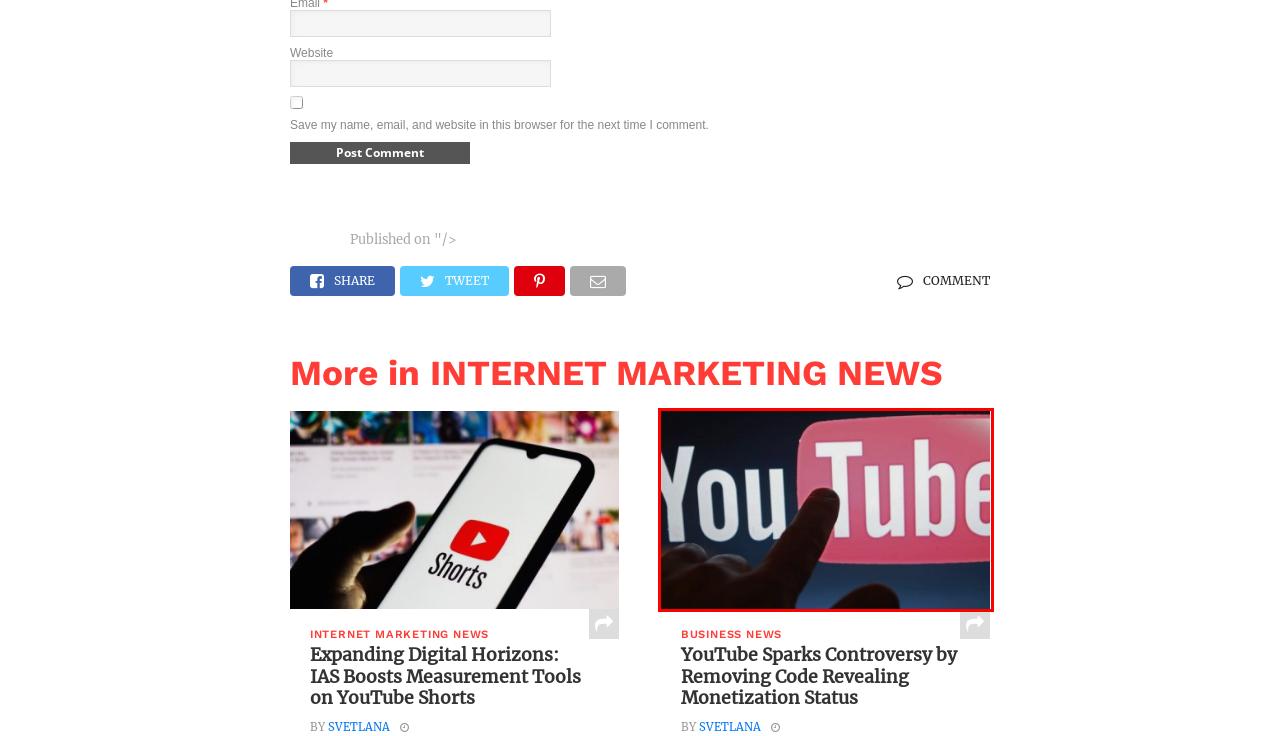Look at the screenshot of a webpage that includes a red bounding box around a UI element. Select the most appropriate webpage description that matches the page seen after clicking the highlighted element. Here are the candidates:
A. Marketing News on the portal Top news in world
B. svetlana, Author at Favorite News
C. ART World News on the portal Top news in world
D. Financial News on the portal Top news in world
E. How Toyota sold six times as many cars as its hybrid rival - Favorite News
F. Anastasiia Bondarchuk in the latest digital issue of the Austrian gloss - Favorite News
G. YouTube Sparks Controversy by Removing Code Revealing Monetization Status - Favorite News
H. Expanding Digital Horizons: IAS Boosts Measurement Tools on YouTube Shorts - Favorite News

G